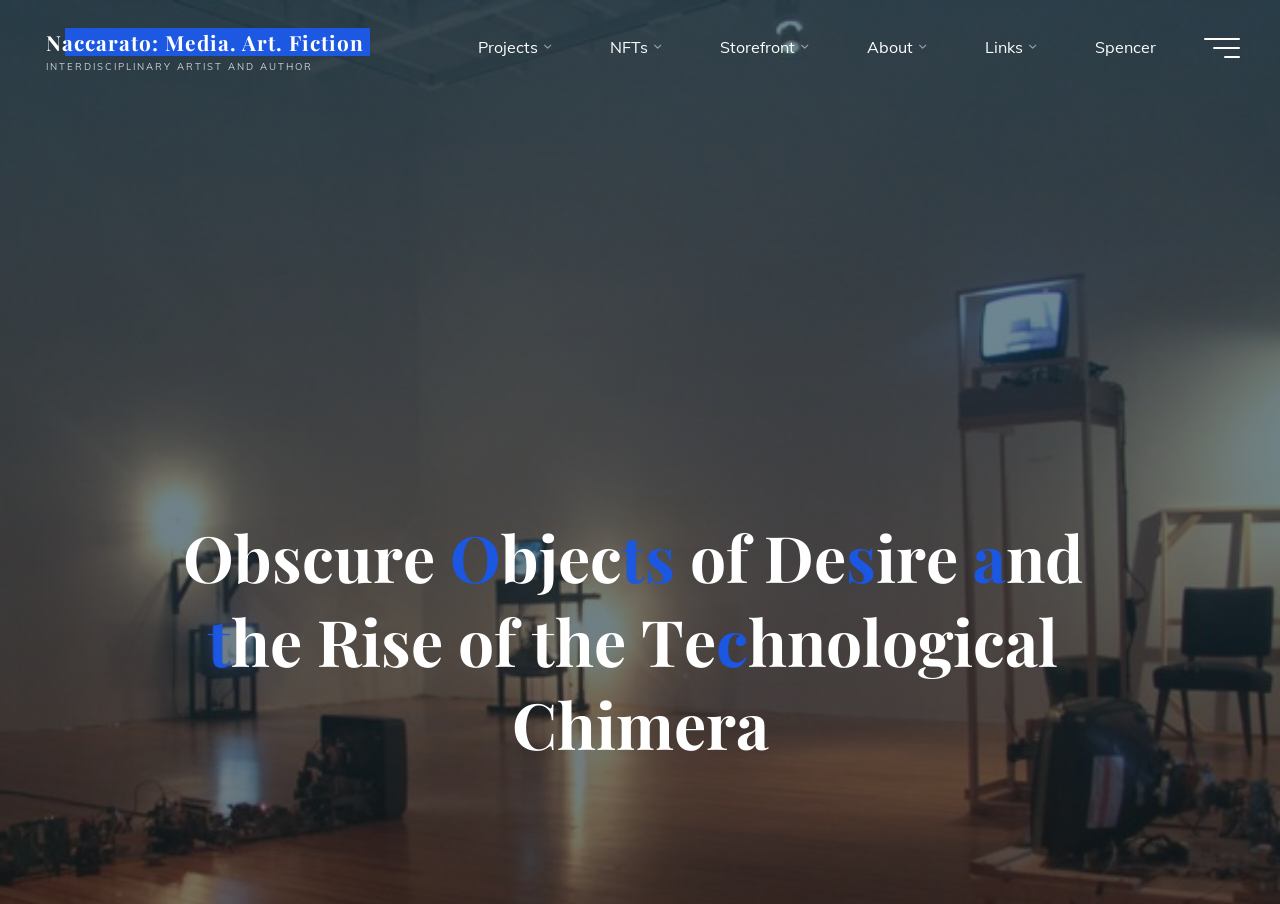Give a comprehensive overview of the webpage, including key elements.

This webpage is about Naccarato, an interdisciplinary artist and author, and features a prominent title "Obscure Objects of Desire and the Rise of the Technological Chimera" at the top. 

On the top-right corner, there is a button with no text. Below the title, there is a navigation menu with seven links: "Projects", "NFTs", "Storefront", "About", "Links", and "Spencer". These links are evenly spaced and take up most of the width of the page.

In the main content area, there are several emphasized texts, which appear to be a poetic or artistic passage. The passage is broken up into several sections, each with a few words or phrases. The text is arranged in a staggered, non-linear fashion, with some sections overlapping or sitting on top of each other. The passage appears to be discussing the themes of desire, technology, and the chimera.

At the bottom of the page, there is a small section with a few more emphasized texts, which seem to be a continuation of the poetic passage.